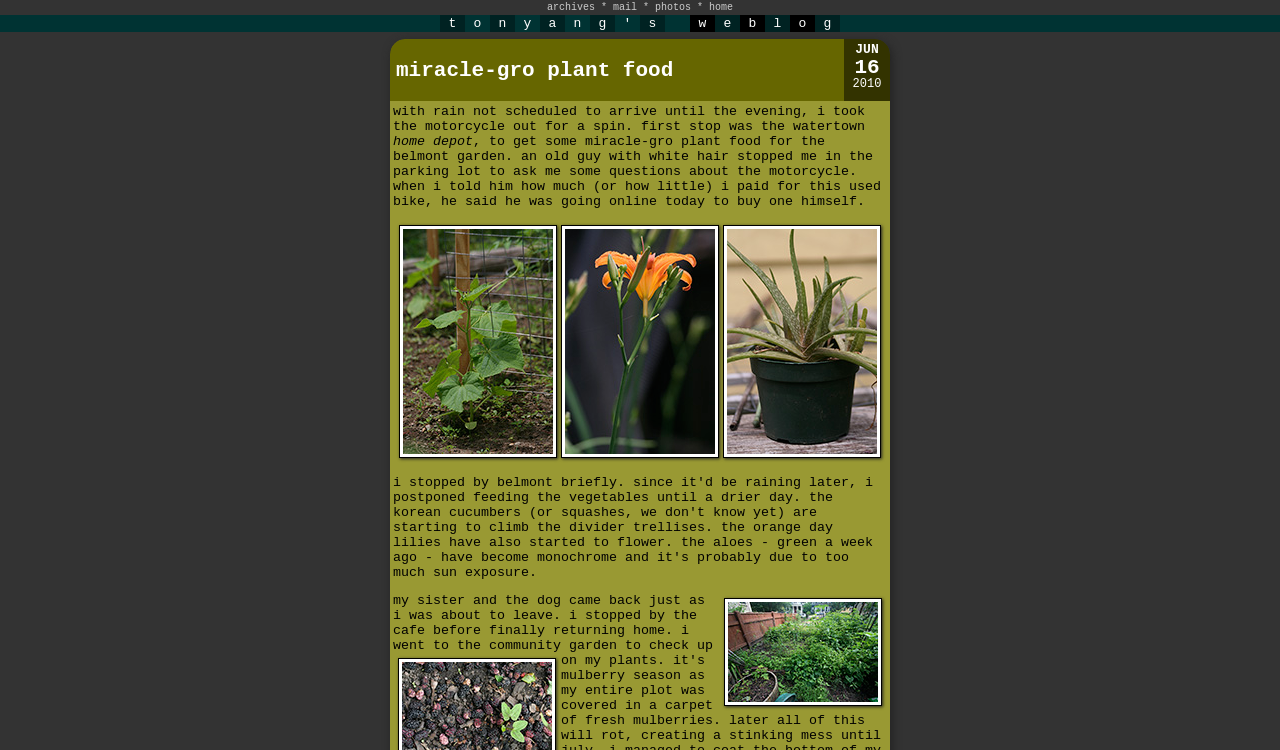Based on the element description, predict the bounding box coordinates (top-left x, top-left y, bottom-right x, bottom-right y) for the UI element in the screenshot: title="monochrome aloe"

[0.565, 0.596, 0.688, 0.616]